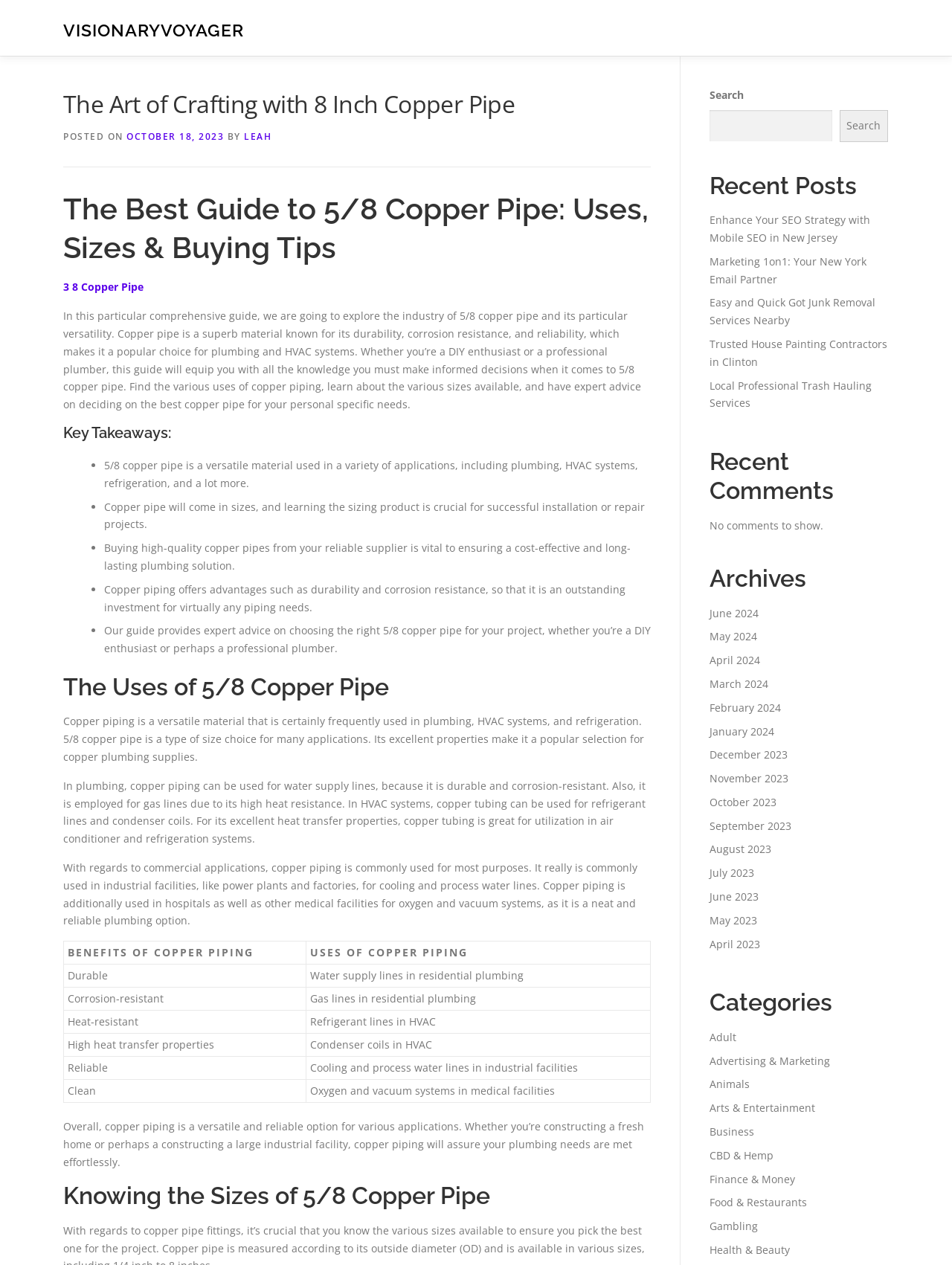Please provide a detailed answer to the question below by examining the image:
What is the topic of the webpage?

The webpage is about the art of crafting with 8-inch copper pipe, and it provides a comprehensive guide to 5/8 copper pipe, including its uses, sizes, and buying tips.